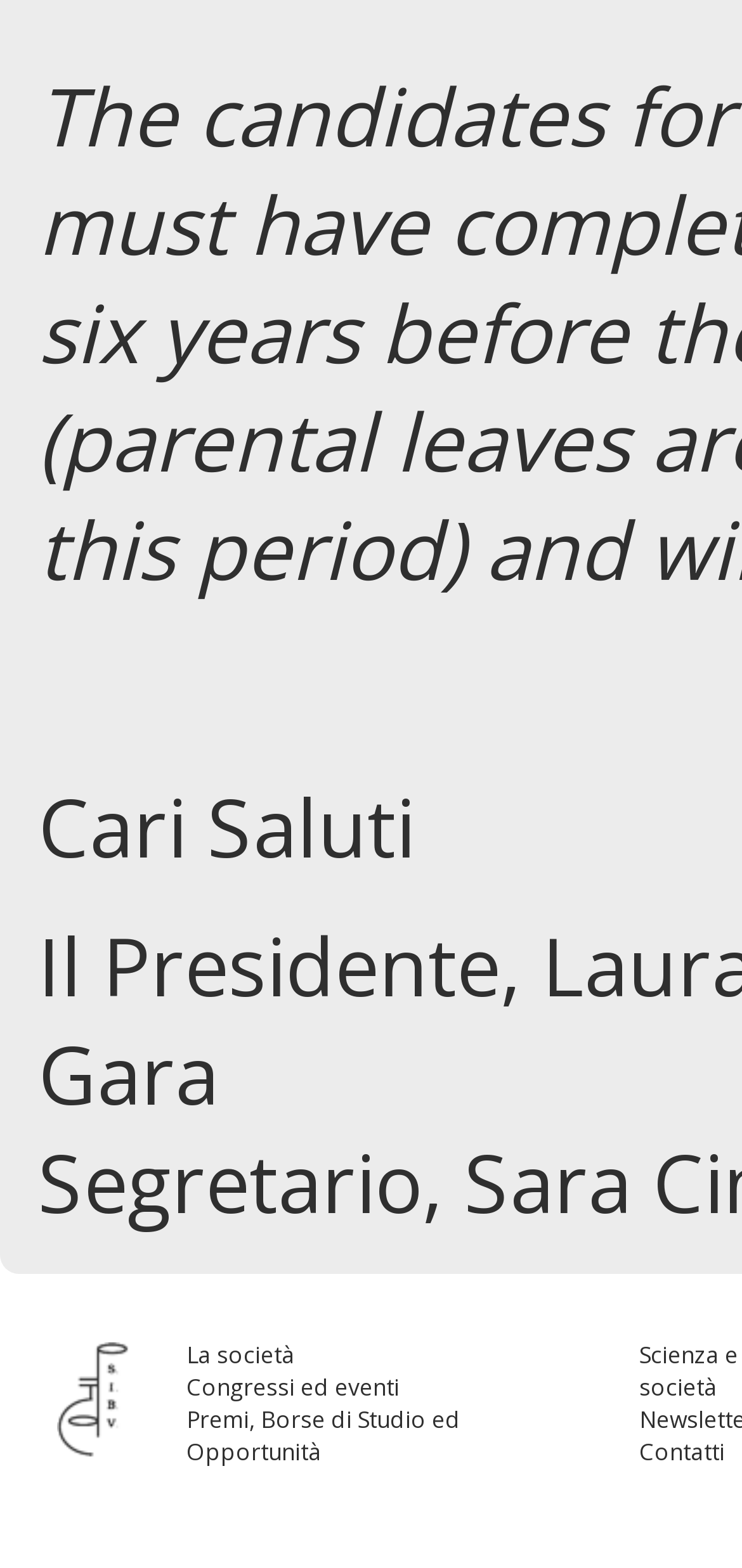What is the last link on the webpage?
Based on the image, give a one-word or short phrase answer.

Contatti